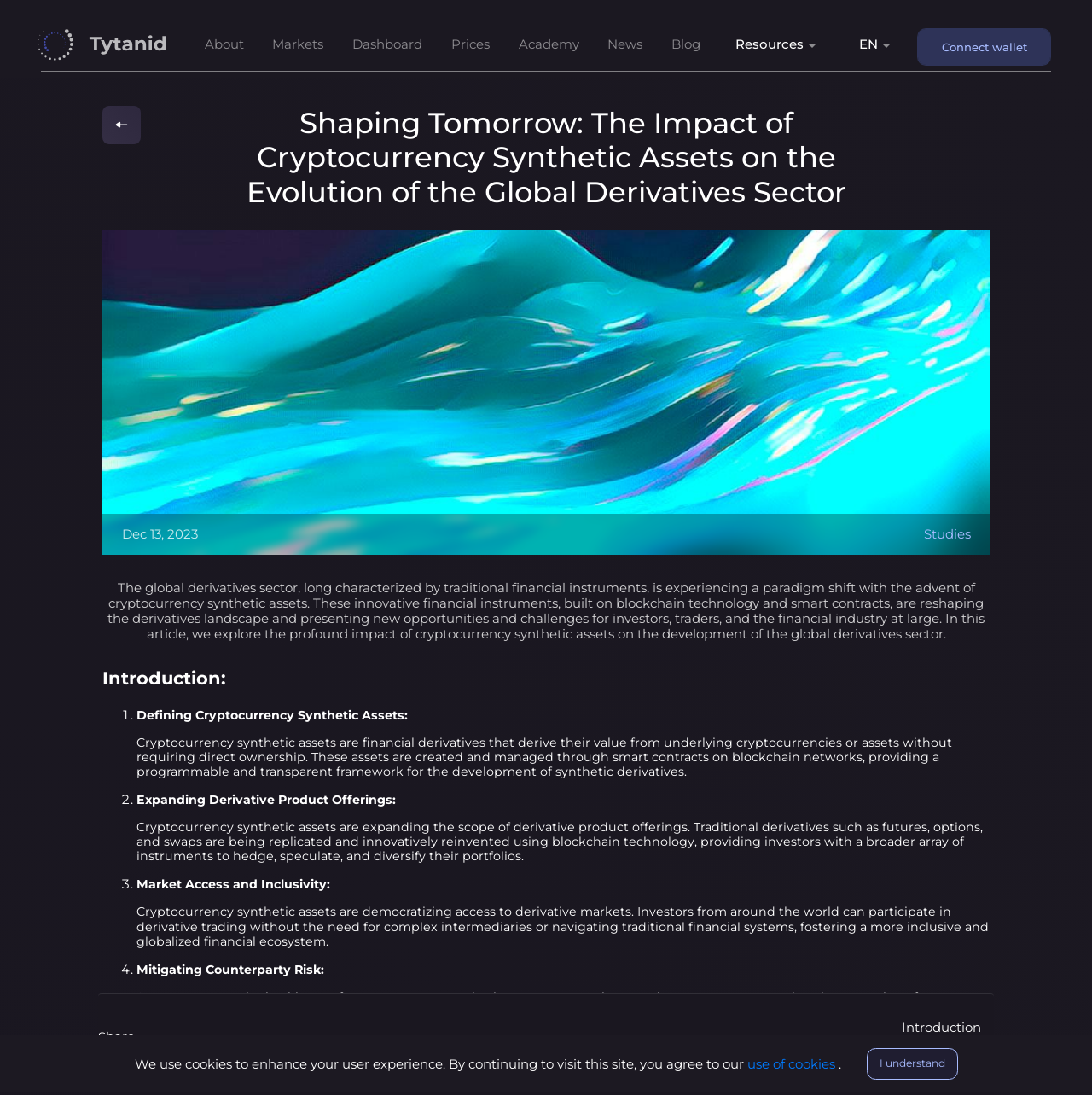What is the purpose of the 'Connect wallet' button?
Give a detailed and exhaustive answer to the question.

The 'Connect wallet' button is likely used to connect a cryptocurrency wallet to the platform, allowing users to interact with the derivatives market. This is inferred from the context of the webpage, which discusses cryptocurrency synthetic assets and their impact on the derivatives sector.